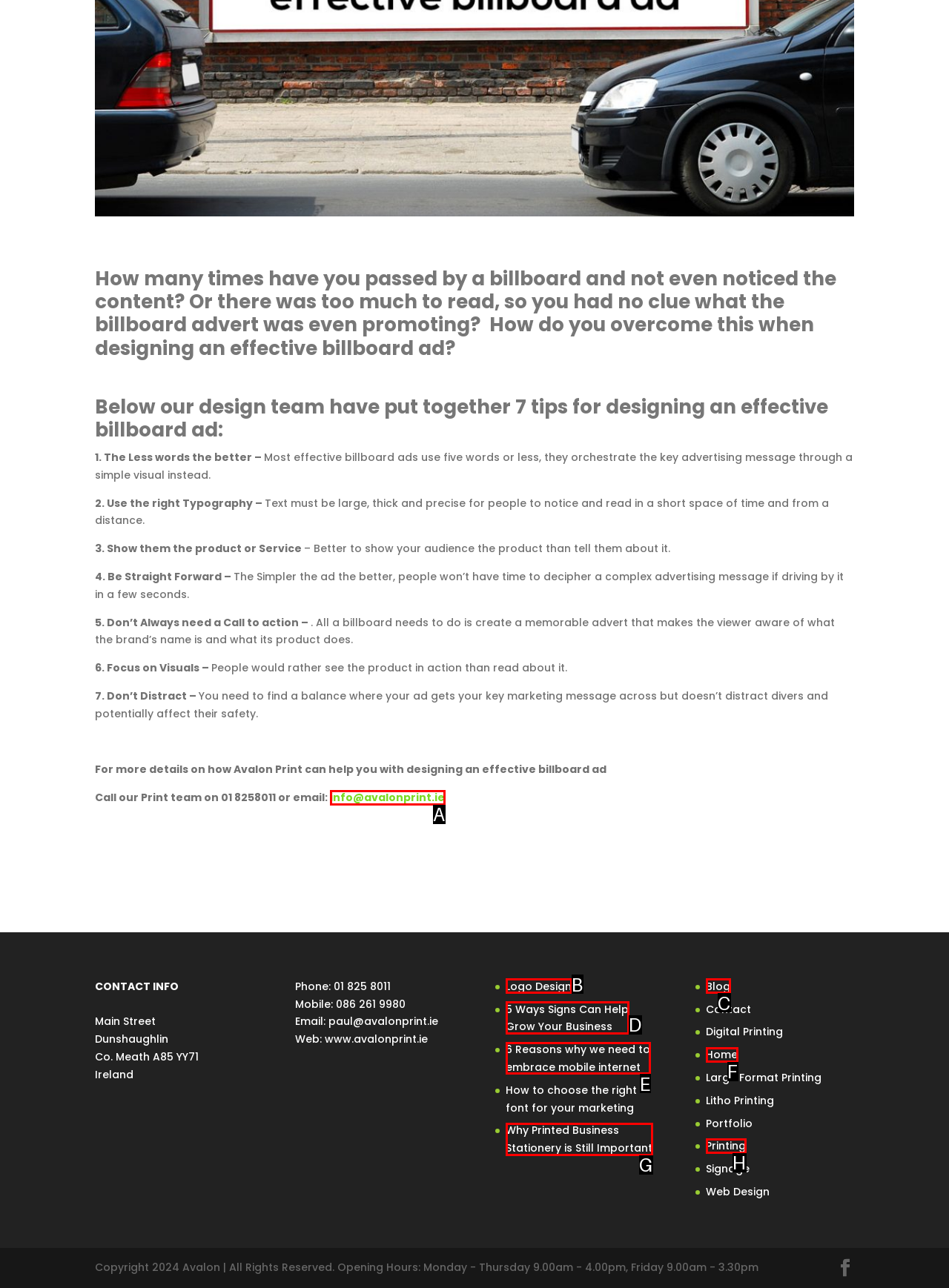Based on the description: Blog, select the HTML element that fits best. Provide the letter of the matching option.

C